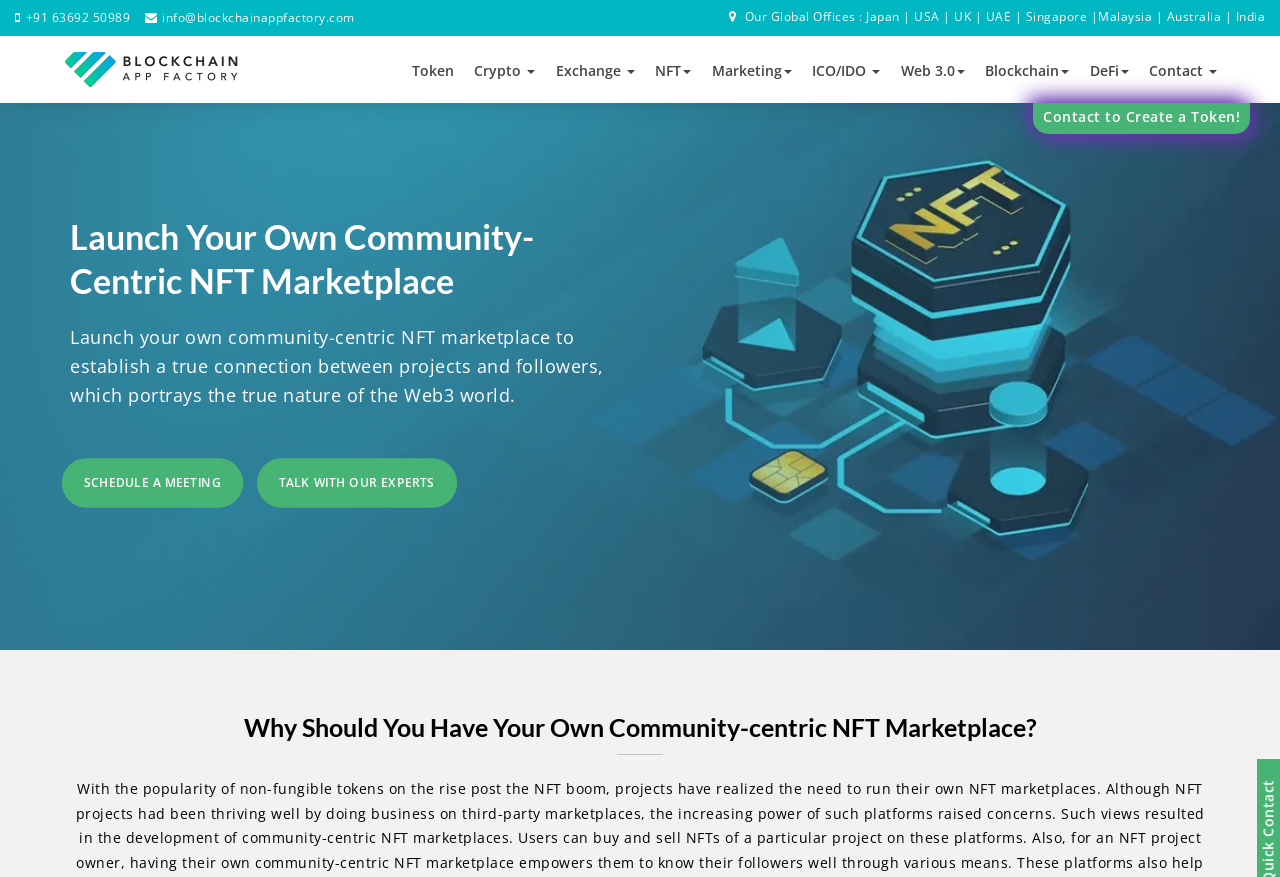Identify the bounding box for the UI element described as: "Web 3.0". The coordinates should be four float numbers between 0 and 1, i.e., [left, top, right, bottom].

[0.7, 0.052, 0.757, 0.109]